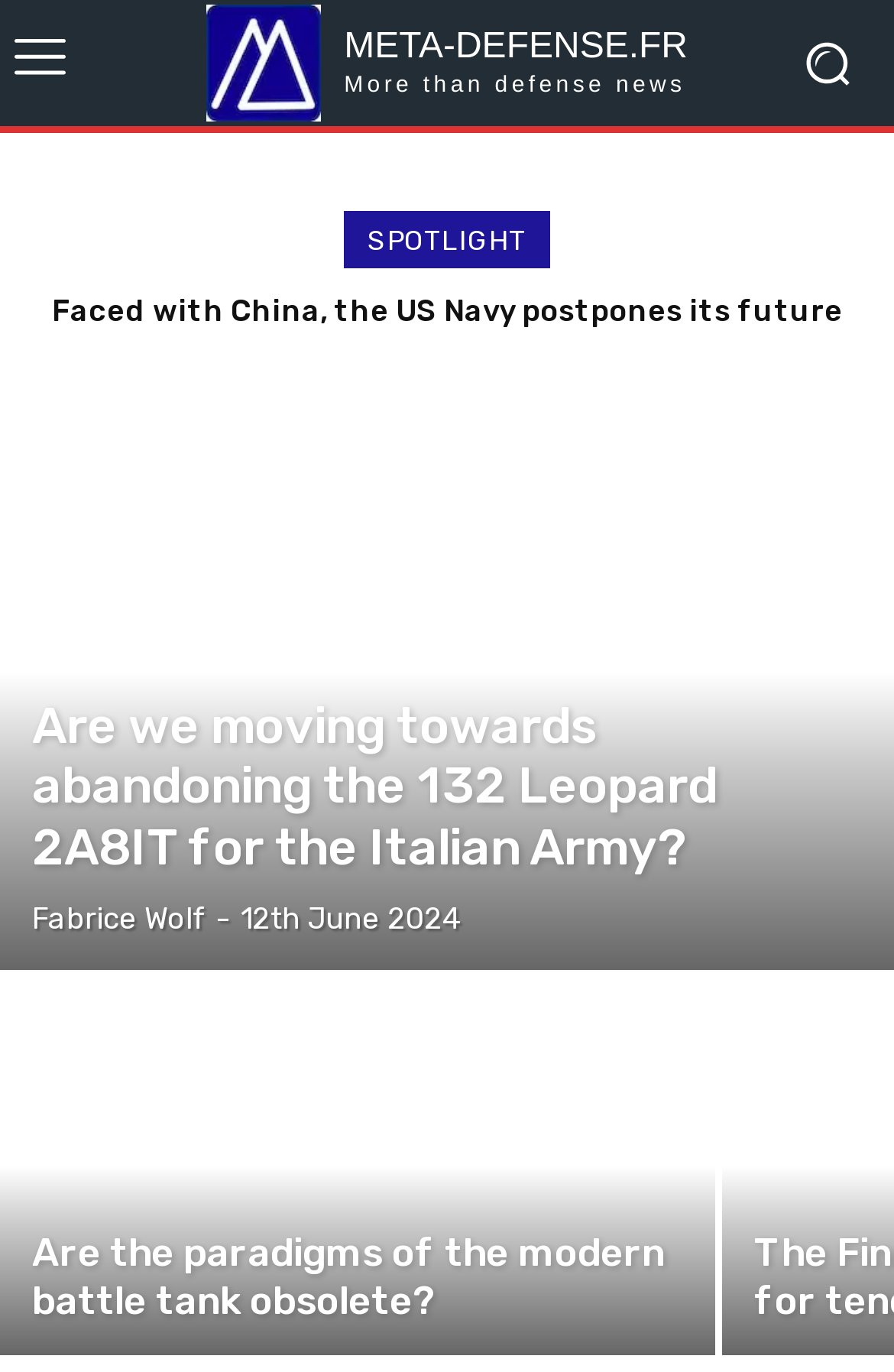How many articles are listed on the webpage?
Refer to the image and offer an in-depth and detailed answer to the question.

I can see multiple links with descriptive text, such as 'Faced with China, the US Navy postpones its future programs to favor the short term' and 'Are we moving towards abandoning the 132 Leopard 2A8IT for the Italian Army?', which suggest that there are at least 5 articles listed on the webpage.